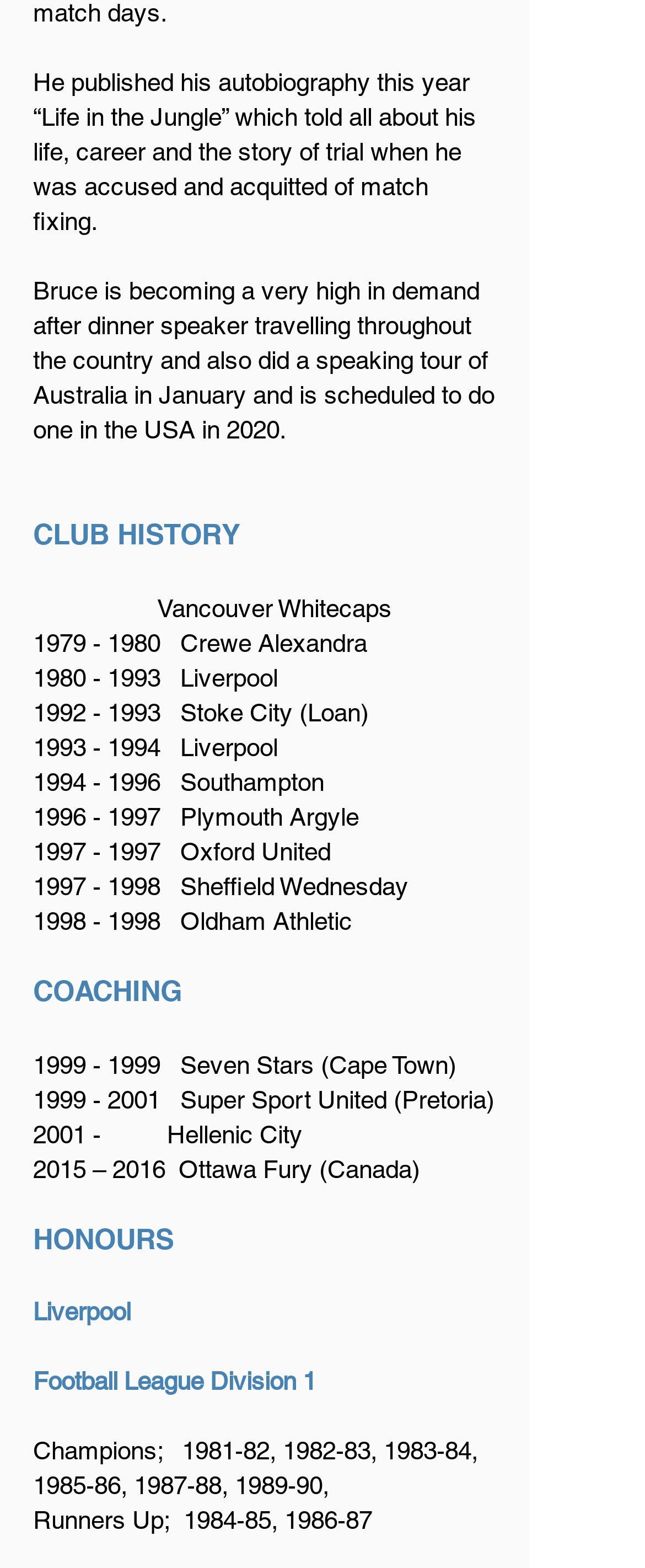Identify the bounding box of the UI element described as follows: "1996 - 1997". Provide the coordinates as four float numbers in the range of 0 to 1 [left, top, right, bottom].

[0.051, 0.512, 0.249, 0.53]